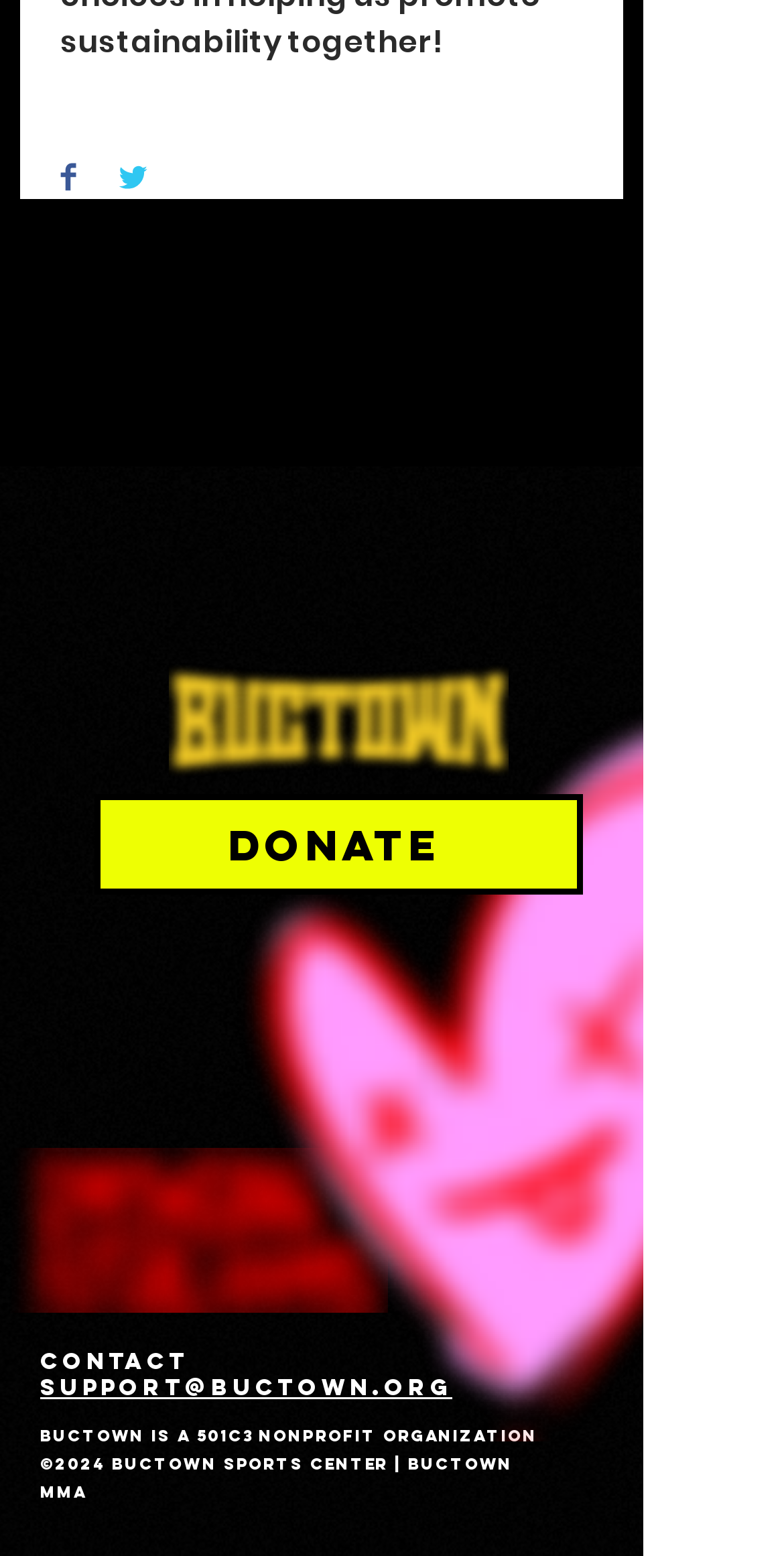Please provide the bounding box coordinates in the format (top-left x, top-left y, bottom-right x, bottom-right y). Remember, all values are floating point numbers between 0 and 1. What is the bounding box coordinate of the region described as: aria-label="Share on Twitter"

[0.149, 0.103, 0.19, 0.128]